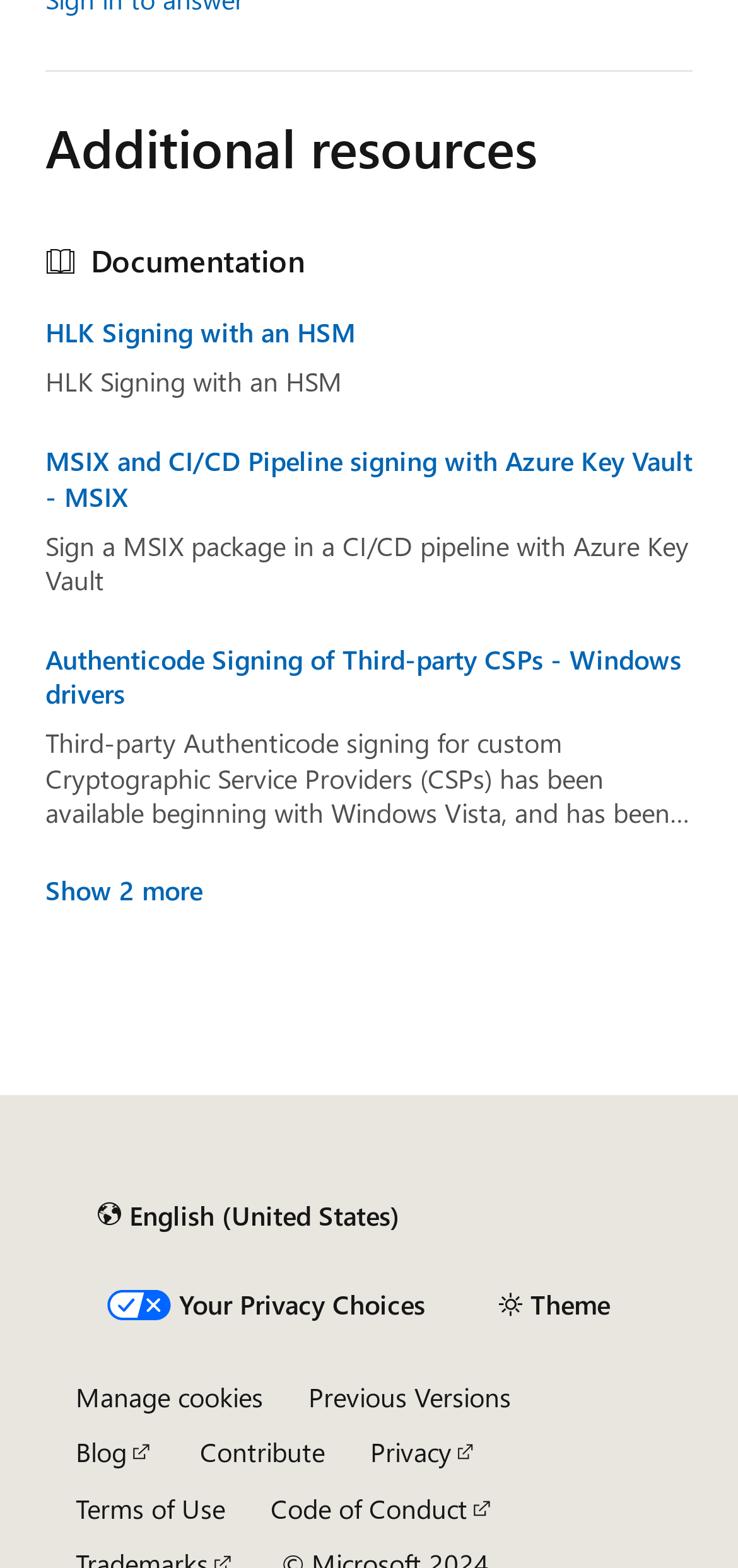Show the bounding box coordinates of the element that should be clicked to complete the task: "Go to the blog".

[0.103, 0.915, 0.209, 0.938]